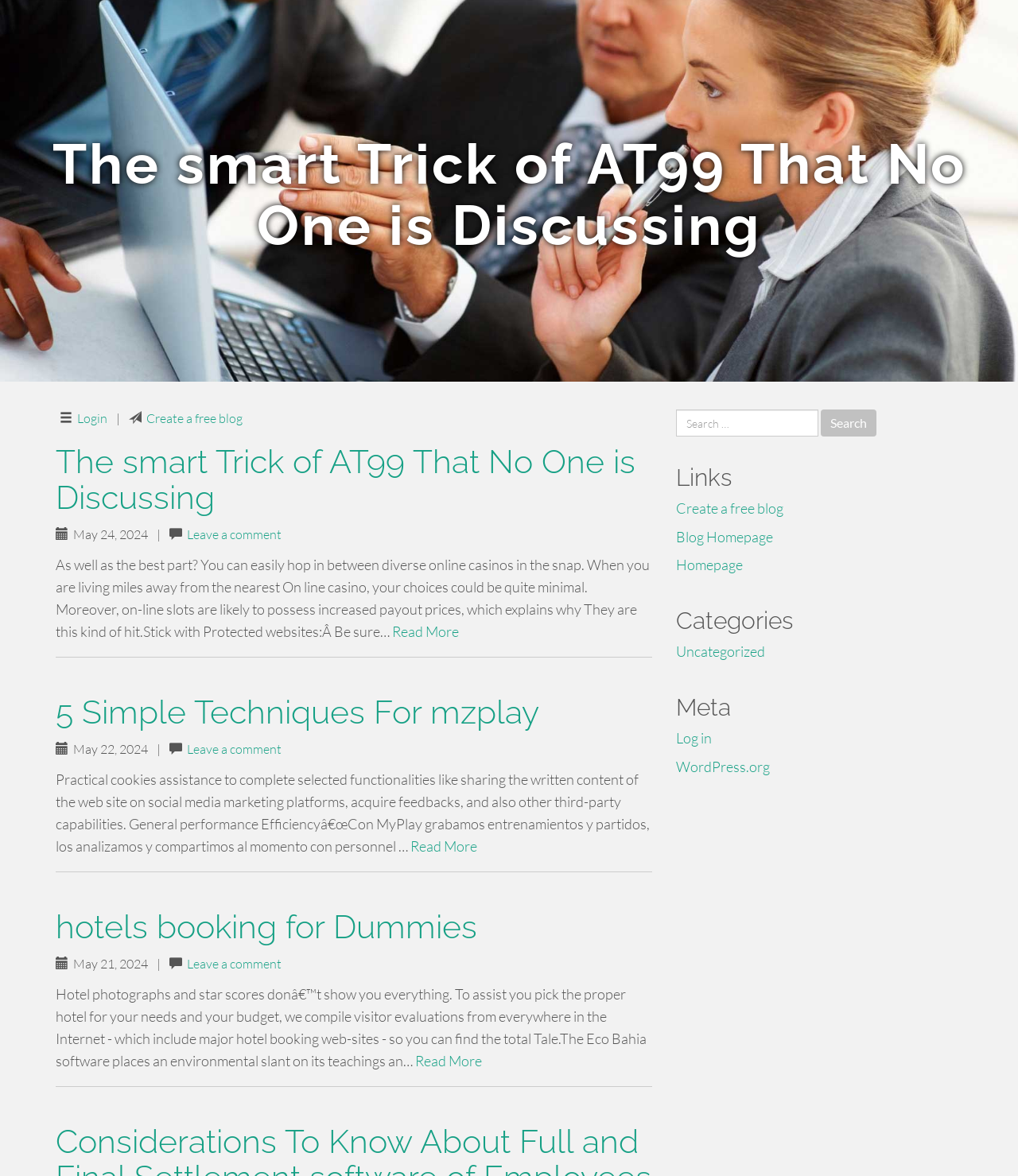Determine the bounding box coordinates of the region that needs to be clicked to achieve the task: "Read the 'Interview with Avalox' article".

None